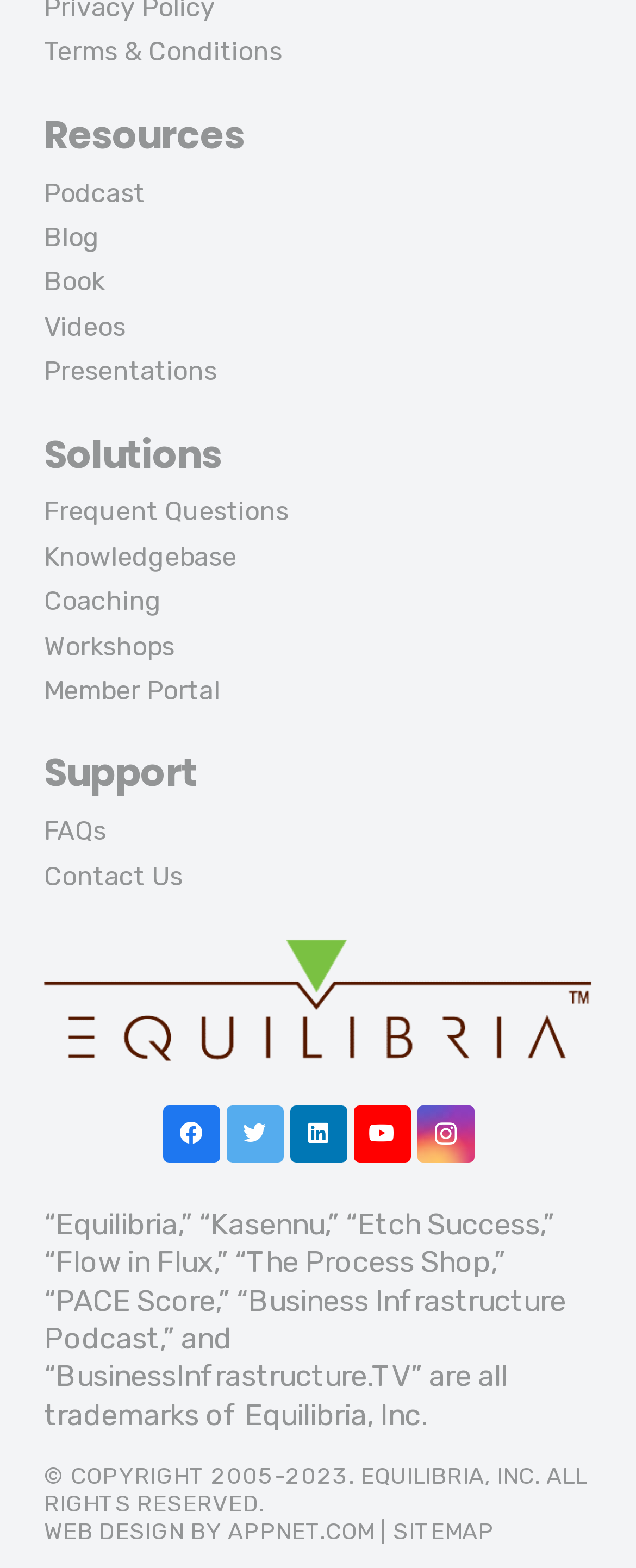Could you highlight the region that needs to be clicked to execute the instruction: "Go to the podcast page"?

[0.069, 0.113, 0.228, 0.133]